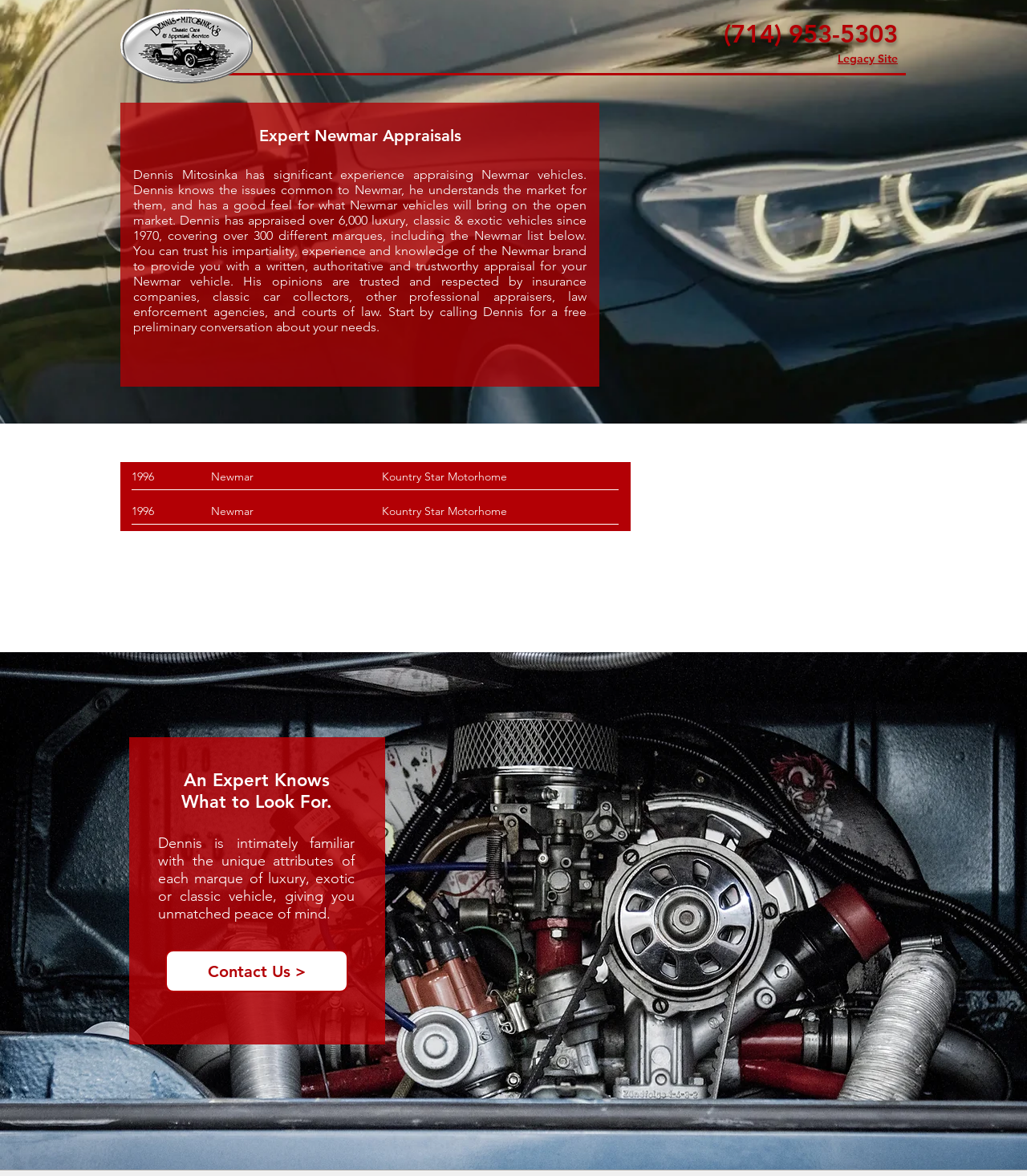Using the element description provided, determine the bounding box coordinates in the format (top-left x, top-left y, bottom-right x, bottom-right y). Ensure that all values are floating point numbers between 0 and 1. Element description: (714) 953-5303

[0.705, 0.016, 0.874, 0.042]